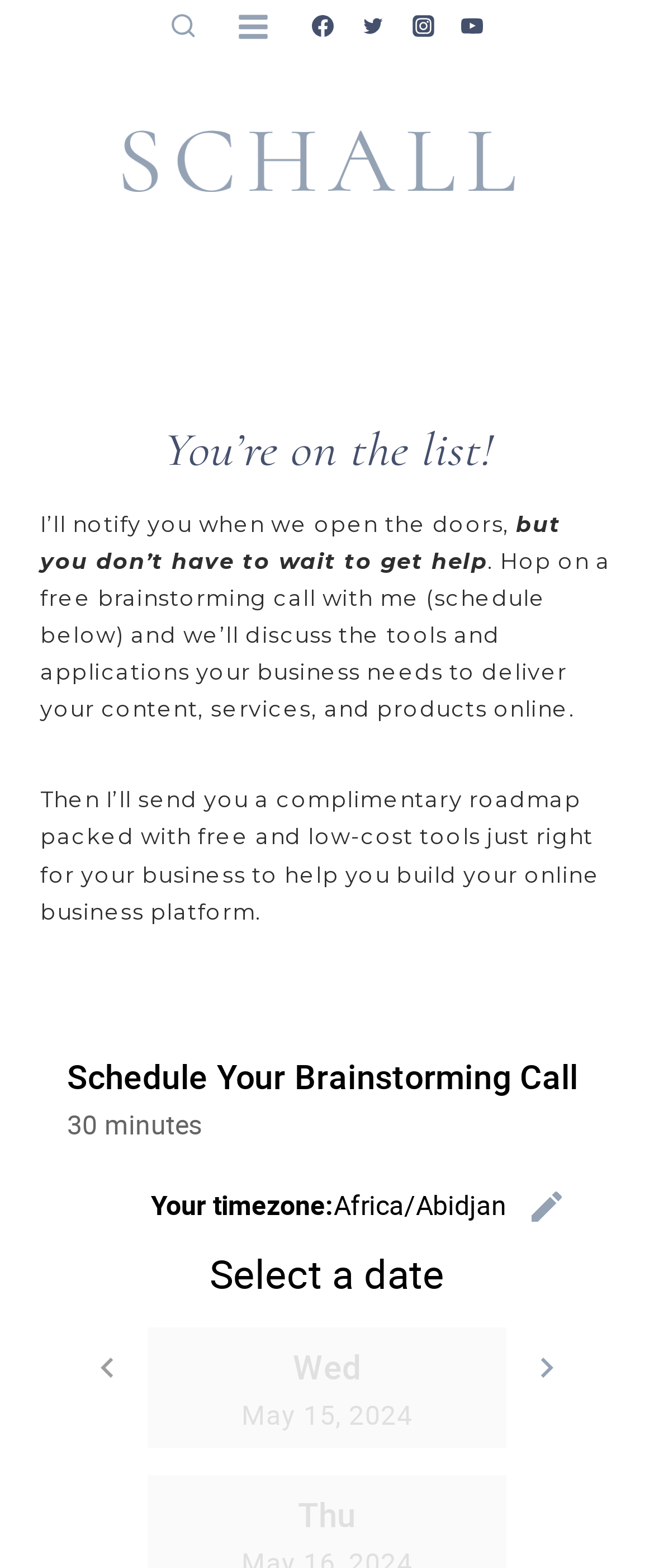Please specify the bounding box coordinates in the format (top-left x, top-left y, bottom-right x, bottom-right y), with values ranging from 0 to 1. Identify the bounding box for the UI component described as follows: YouTube

[0.69, 0.003, 0.756, 0.031]